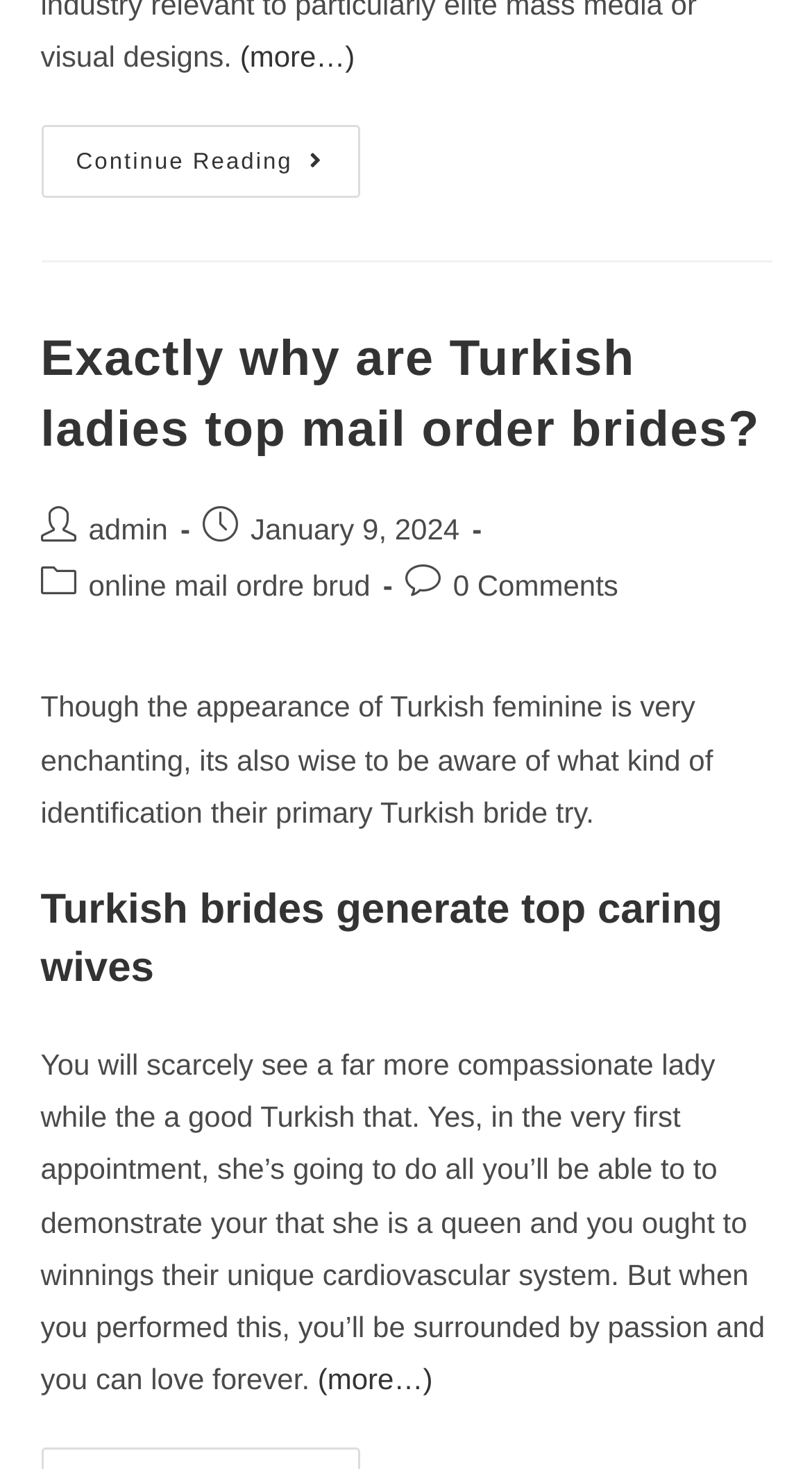Give the bounding box coordinates for the element described as: "0 Comments".

[0.558, 0.388, 0.761, 0.41]